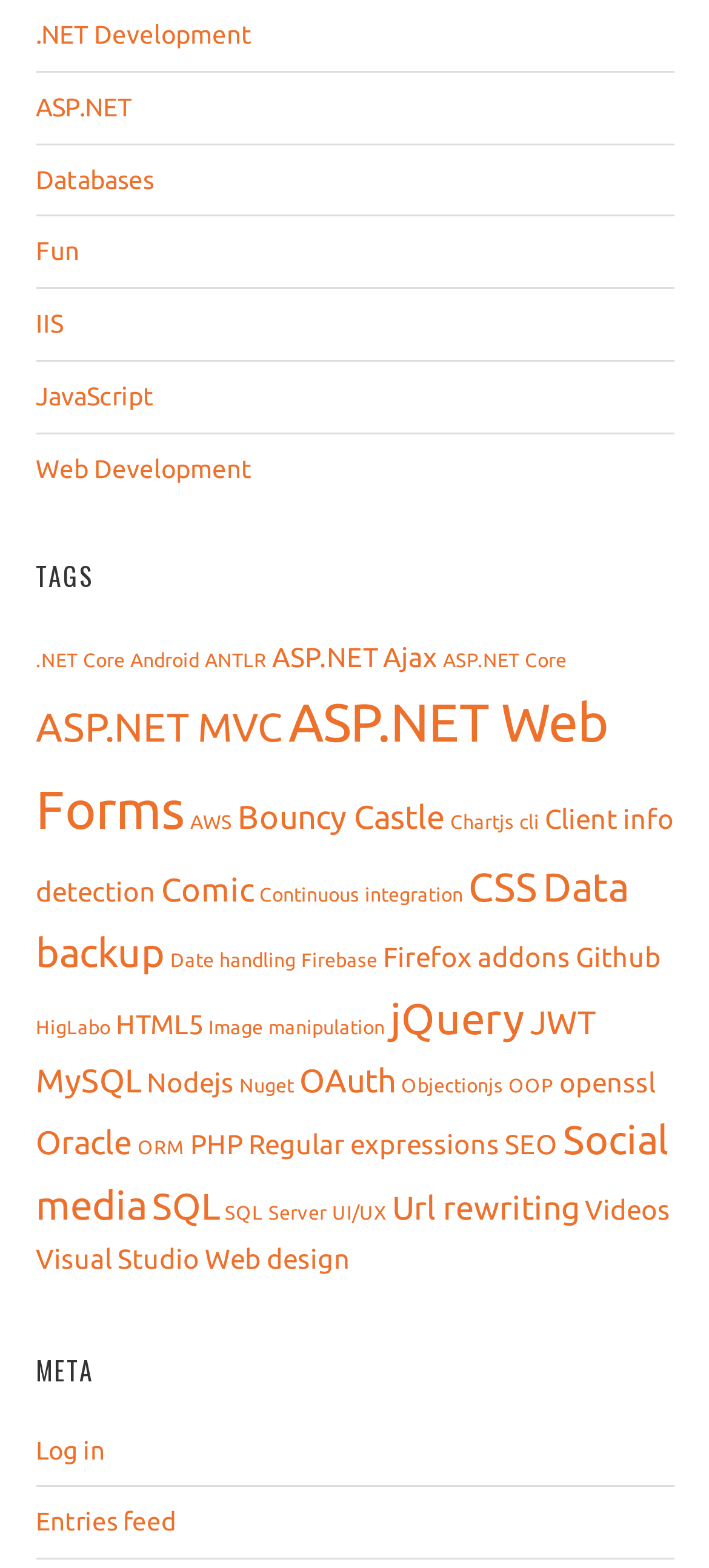Locate the bounding box coordinates of the element that should be clicked to fulfill the instruction: "Click on .NET Development".

[0.05, 0.013, 0.355, 0.031]